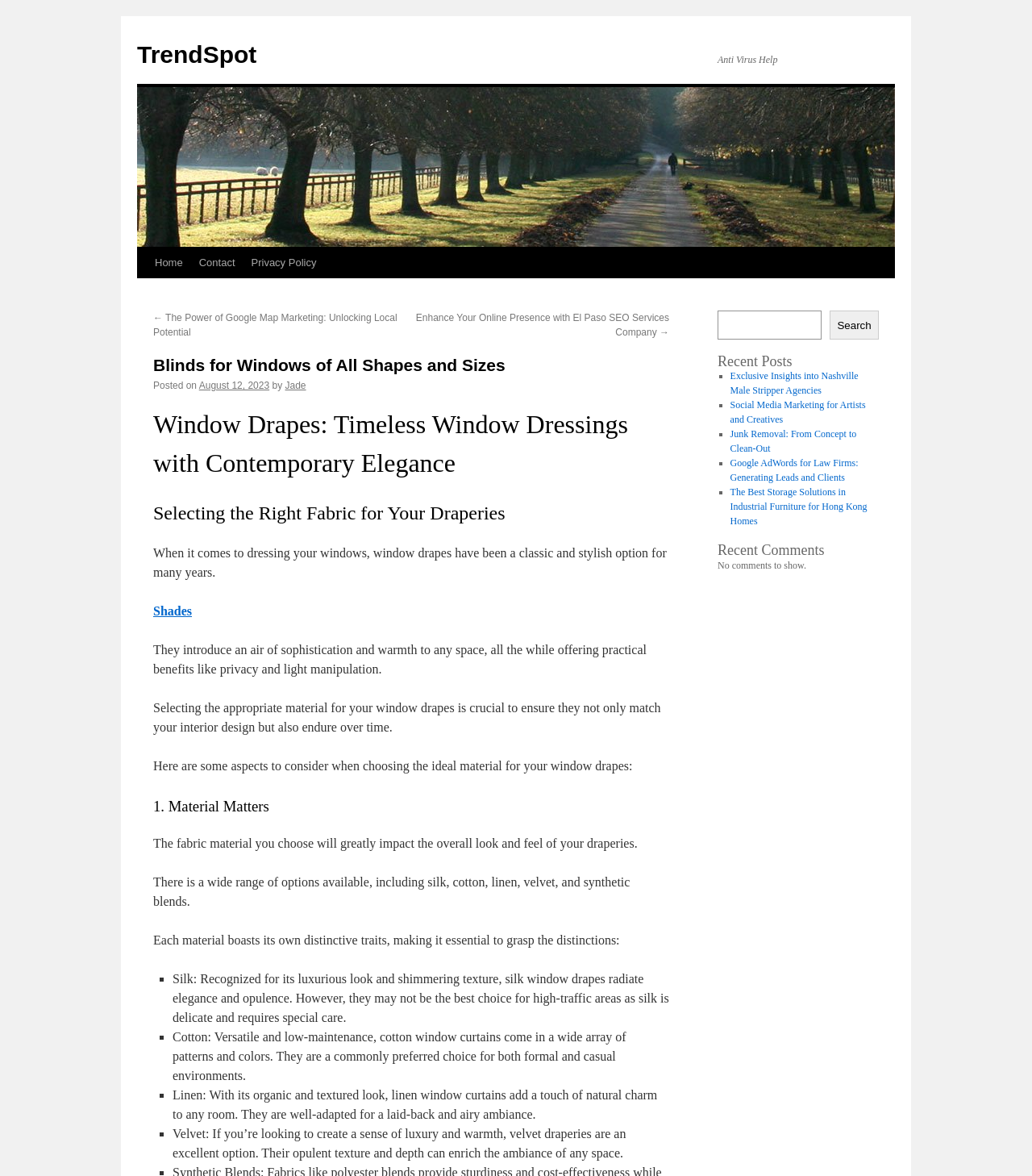Given the description of a UI element: "CITRIC ACID AND CANCER", identify the bounding box coordinates of the matching element in the webpage screenshot.

None